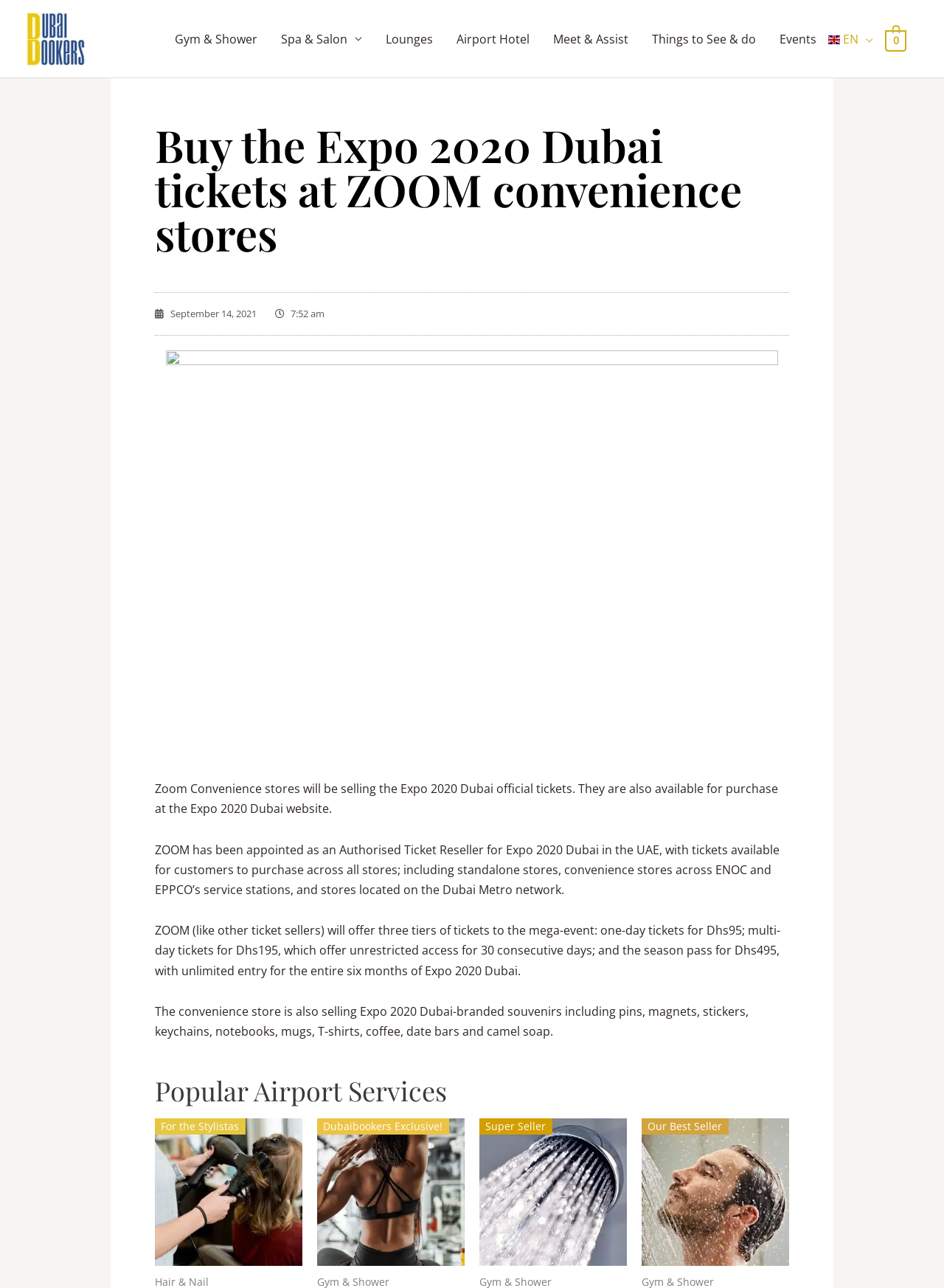Please find the bounding box coordinates for the clickable element needed to perform this instruction: "Search for something".

None